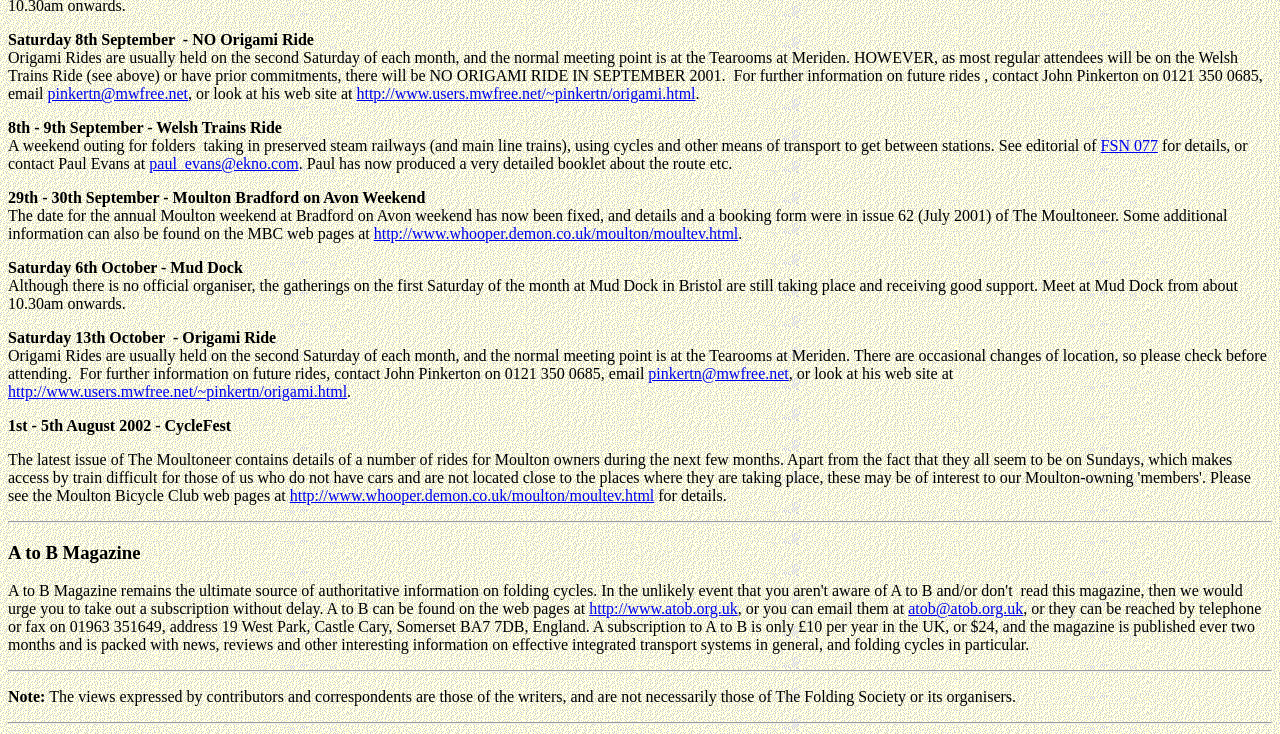Pinpoint the bounding box coordinates of the area that must be clicked to complete this instruction: "Go to the A to B Magazine website".

[0.46, 0.818, 0.576, 0.841]